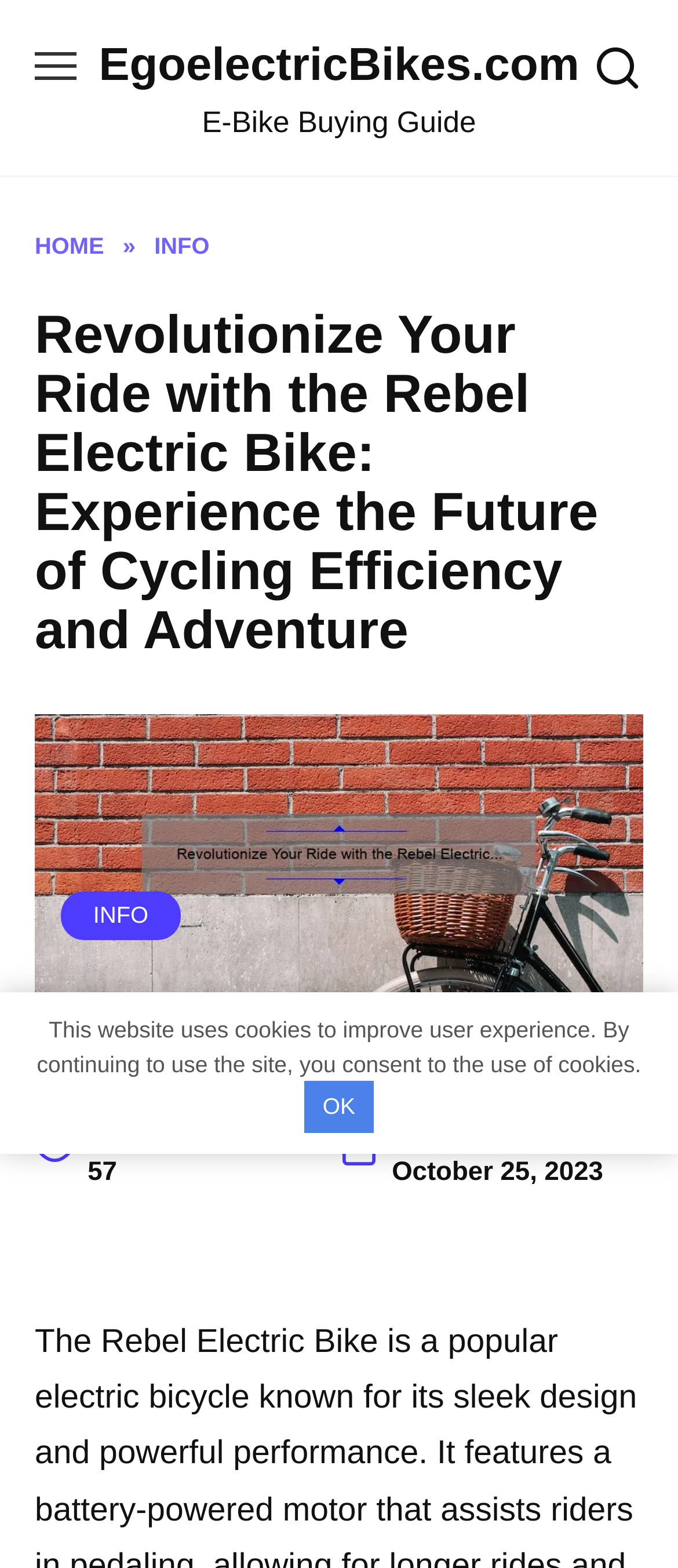Refer to the image and answer the question with as much detail as possible: What is the name of the author?

The author's name can be found in the 'AUTHOR' section, which is located below the main heading and above the reading time. The text 'EcoRide Explorer' indicates the author's name.